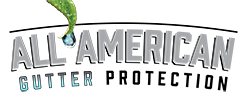What is the company's focus?
Please respond to the question with a detailed and informative answer.

The phrase 'gutter protection' is presented in a more subdued font, emphasizing the company's focus on providing quality solutions for gutter systems.